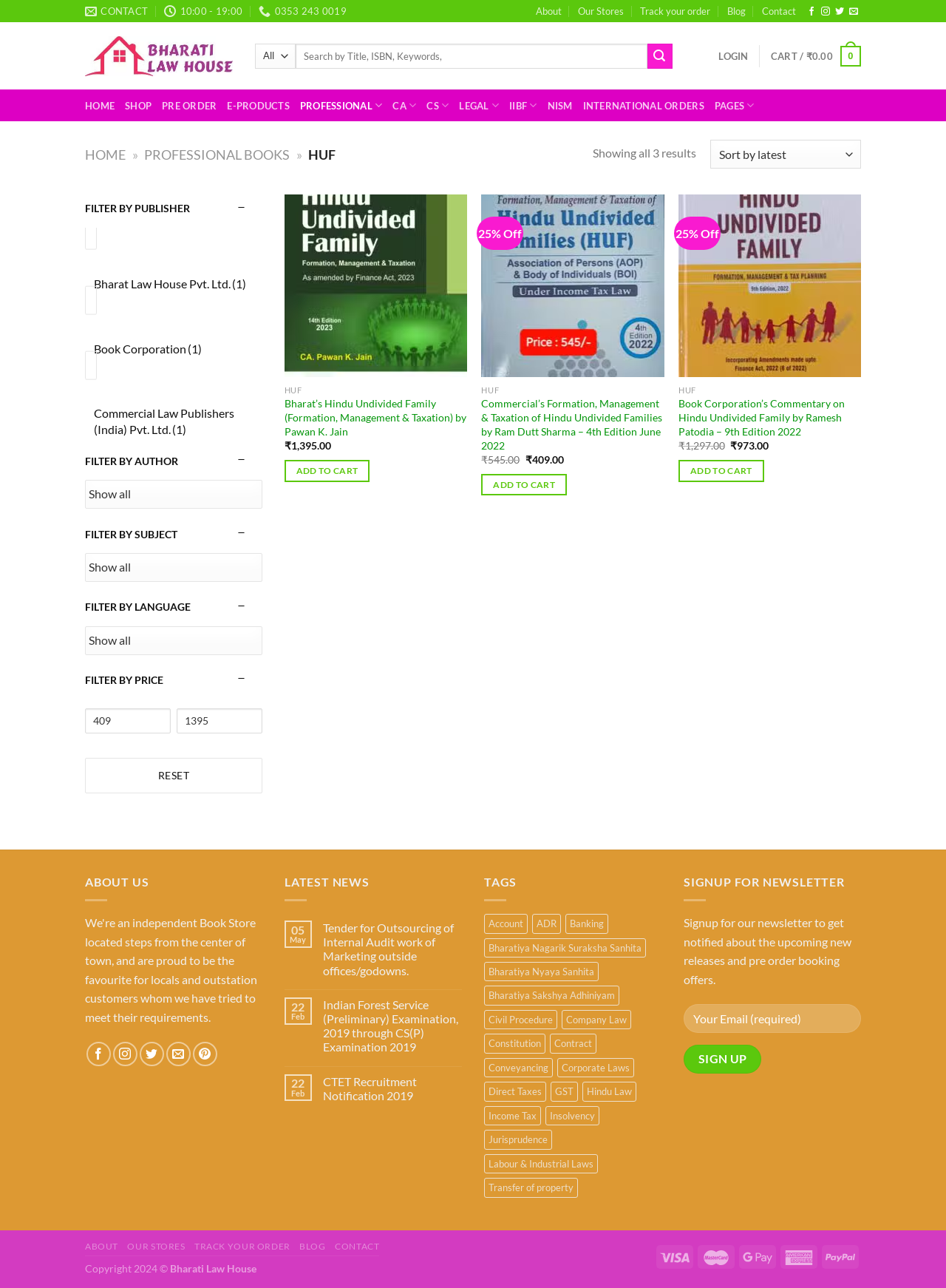Provide a brief response to the question below using one word or phrase:
What is the current order of the products in the shop?

Showing all 3 results